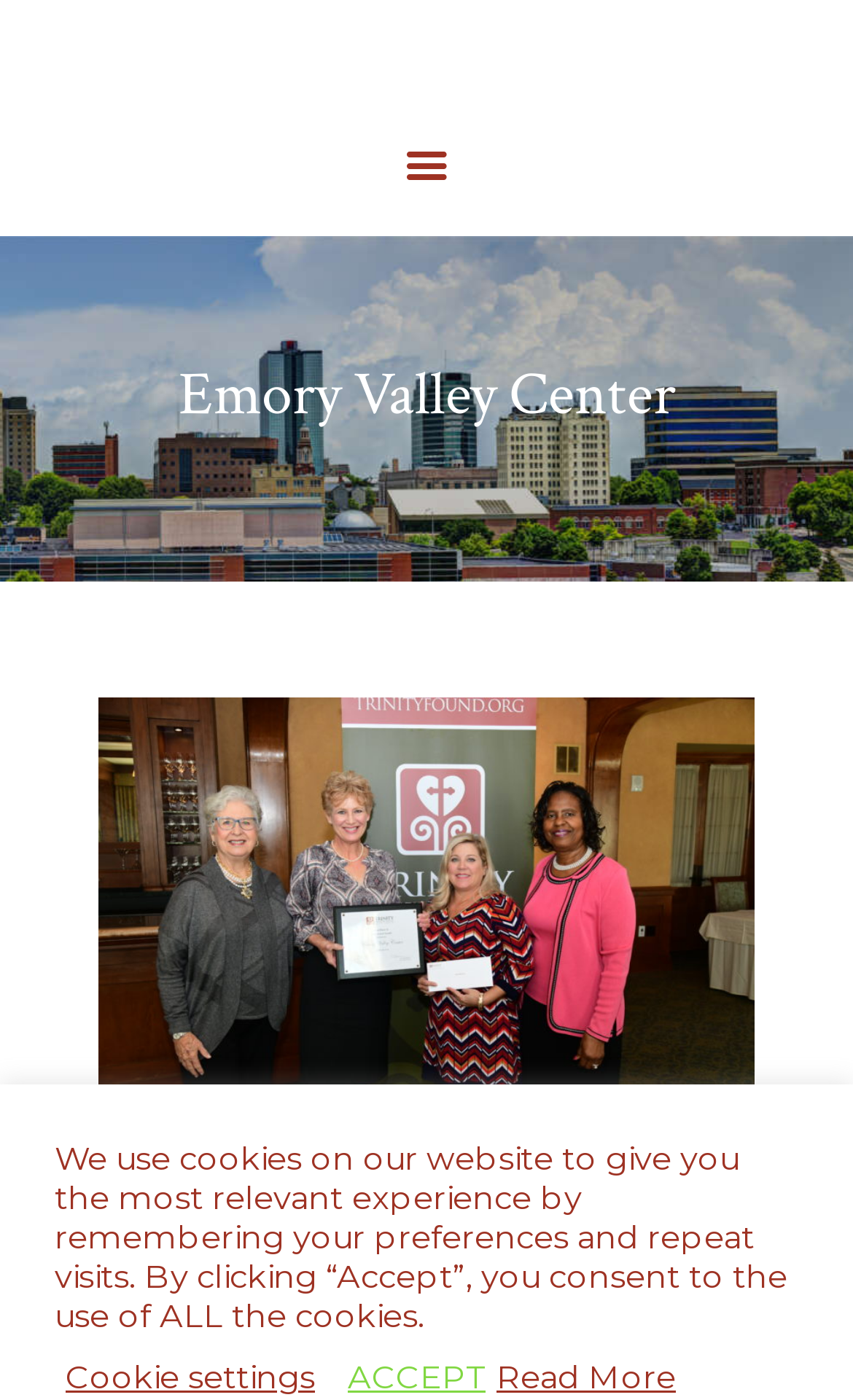How many buttons are in the cookie consent section?
Examine the screenshot and reply with a single word or phrase.

2